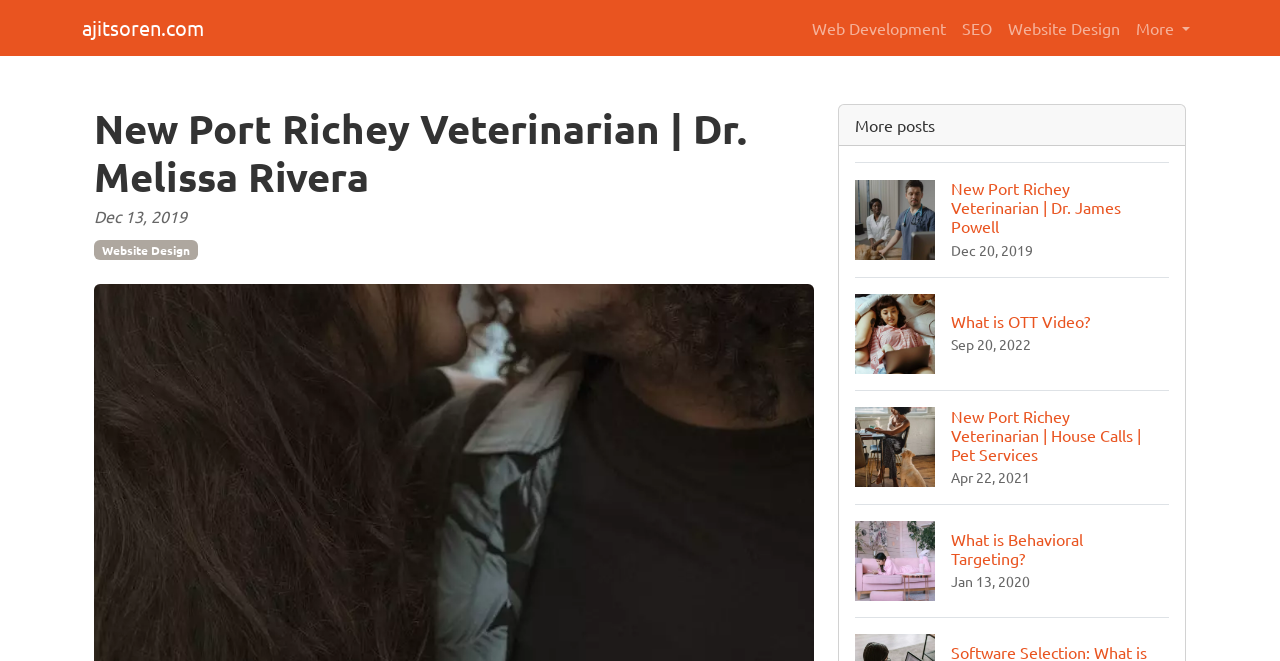What is the profession of Dr. Melissa Rivera?
Refer to the image and answer the question using a single word or phrase.

Veterinarian